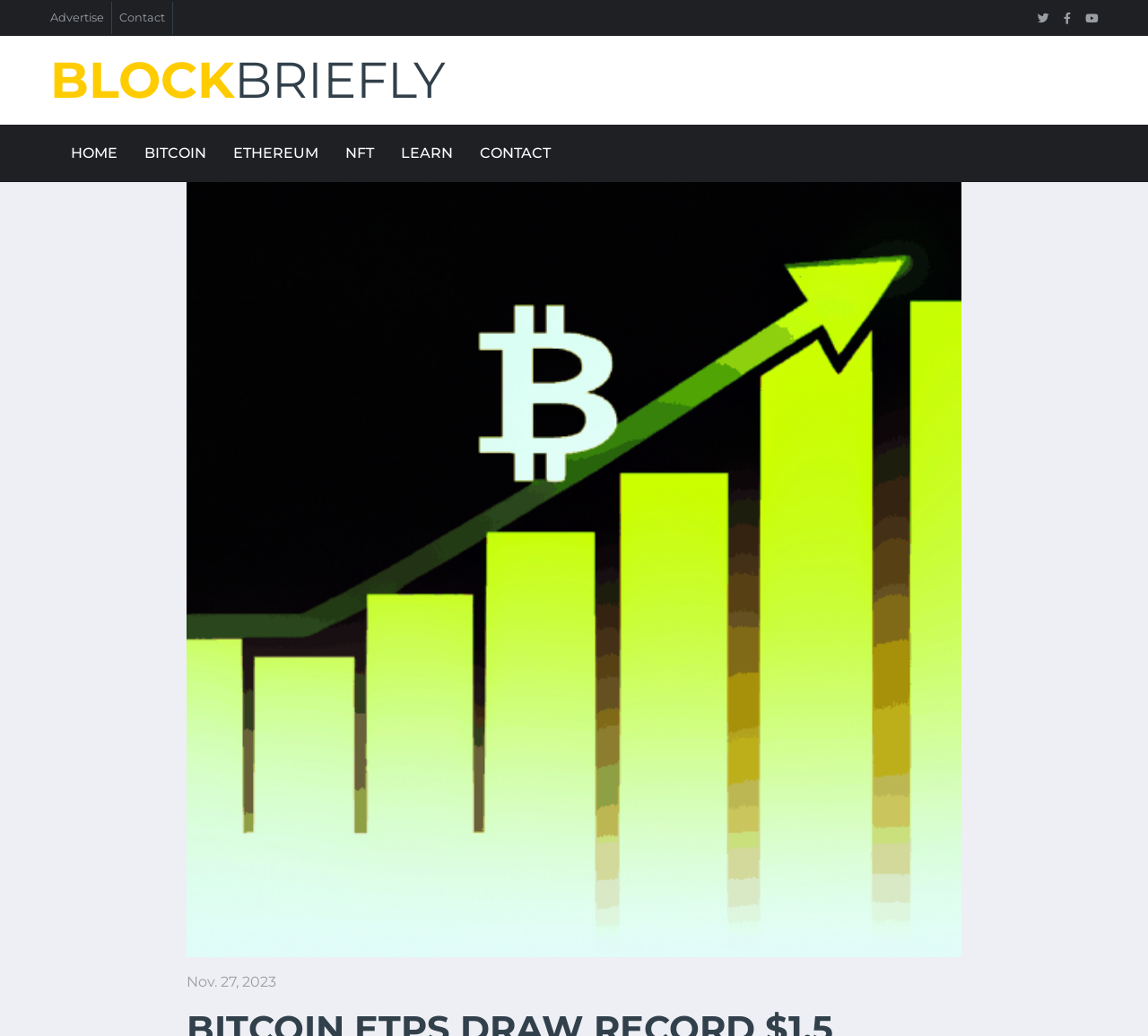Identify the bounding box coordinates for the UI element described as: "Bitcoin". The coordinates should be provided as four floats between 0 and 1: [left, top, right, bottom].

[0.114, 0.121, 0.191, 0.176]